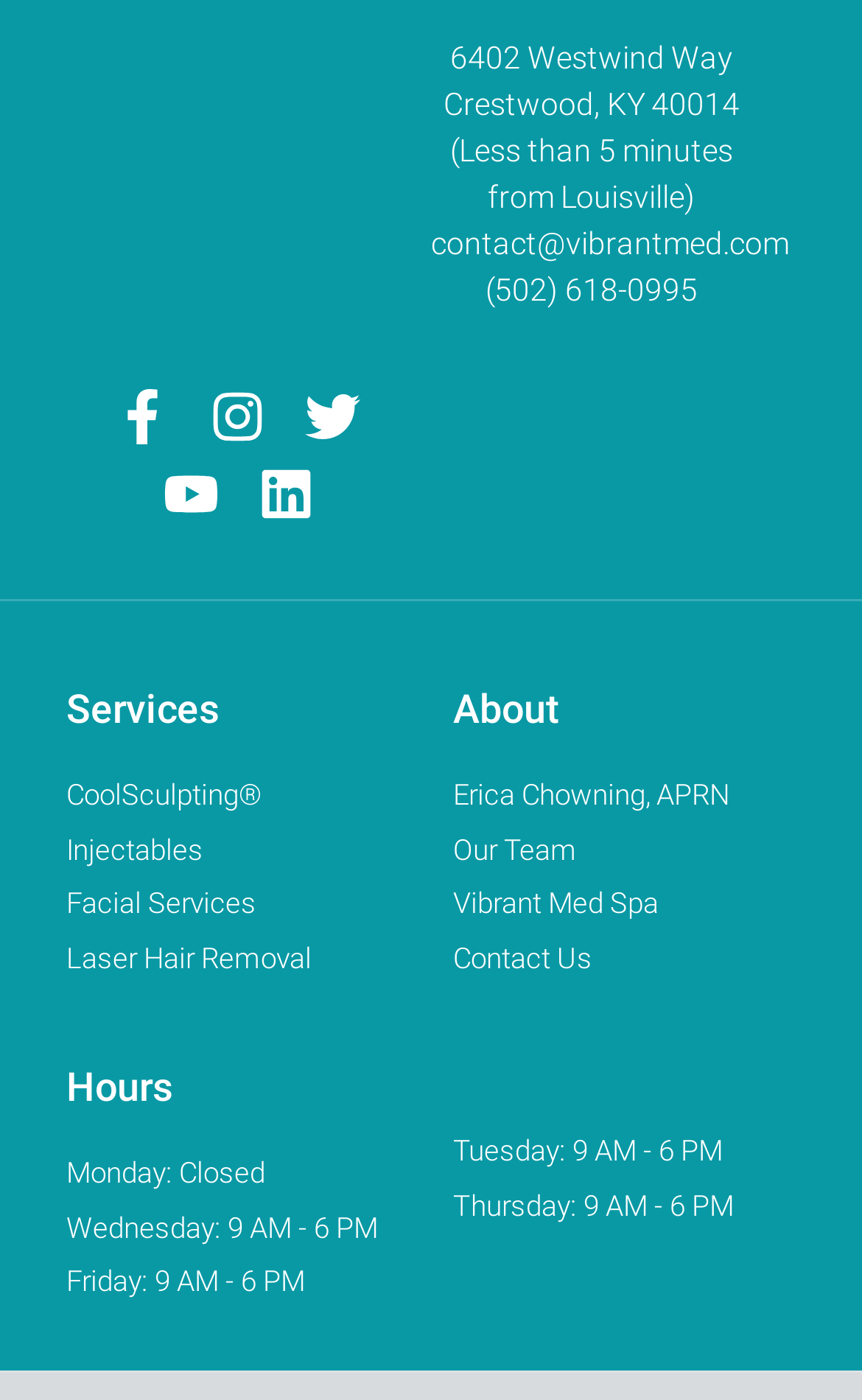Highlight the bounding box coordinates of the element you need to click to perform the following instruction: "Contact via phone."

[0.563, 0.195, 0.809, 0.22]